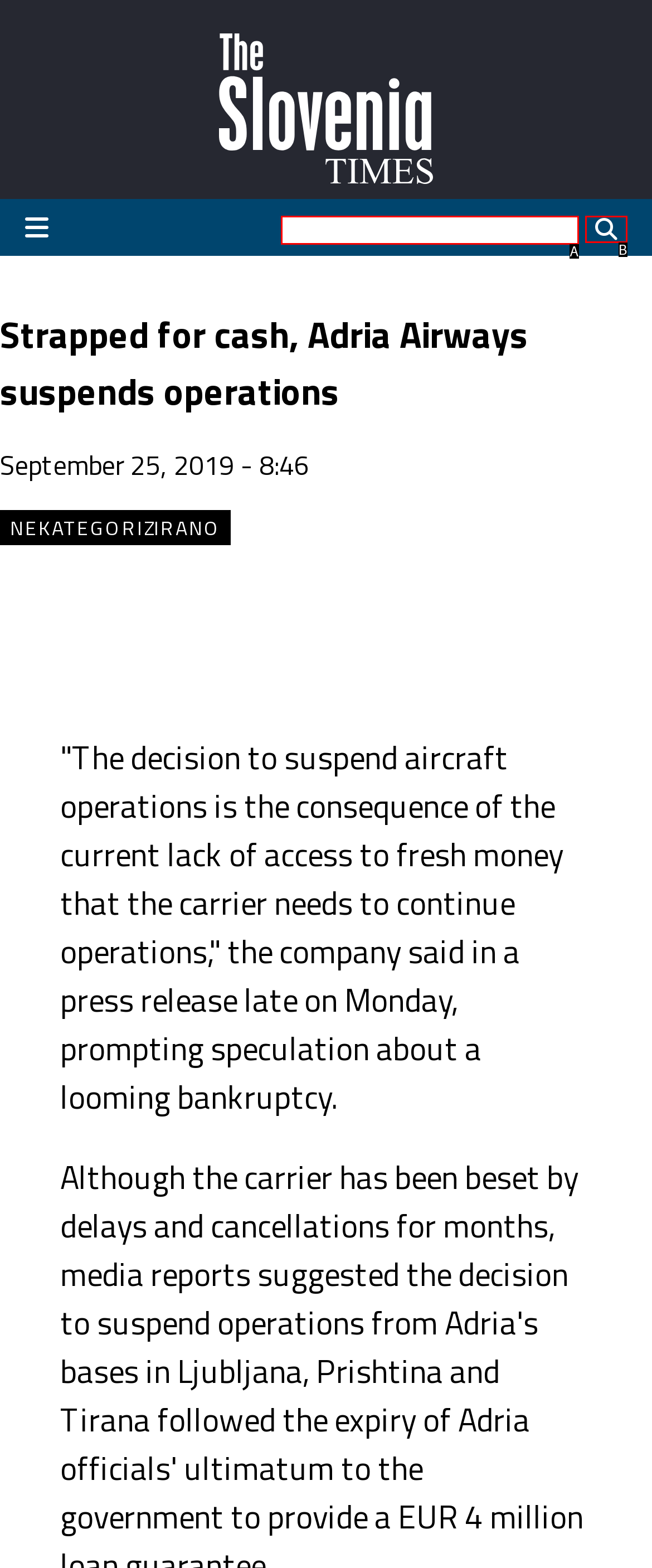Determine the option that best fits the description: 
Reply with the letter of the correct option directly.

B